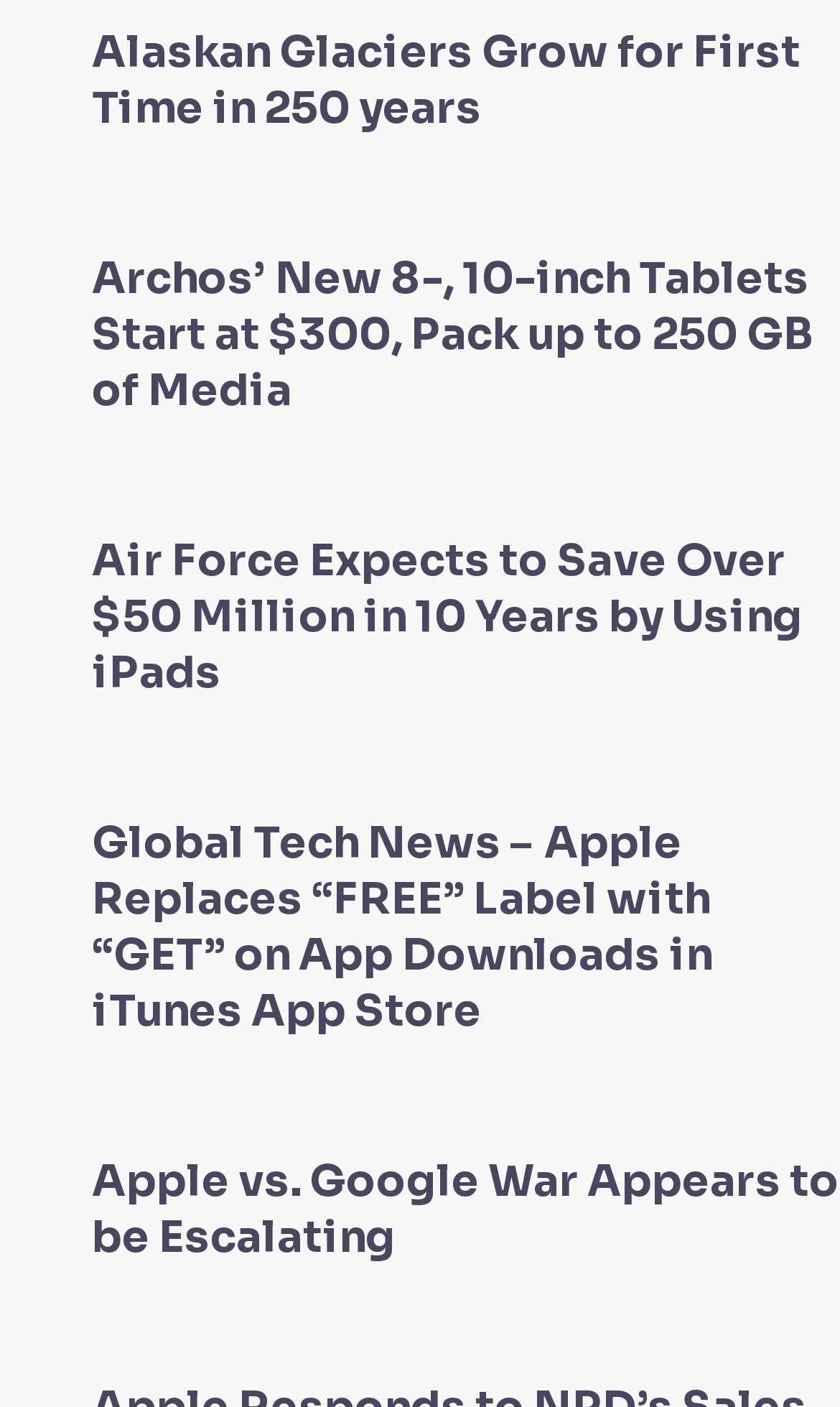Provide a brief response in the form of a single word or phrase:
What is the topic of the first article?

Alaskan Glaciers